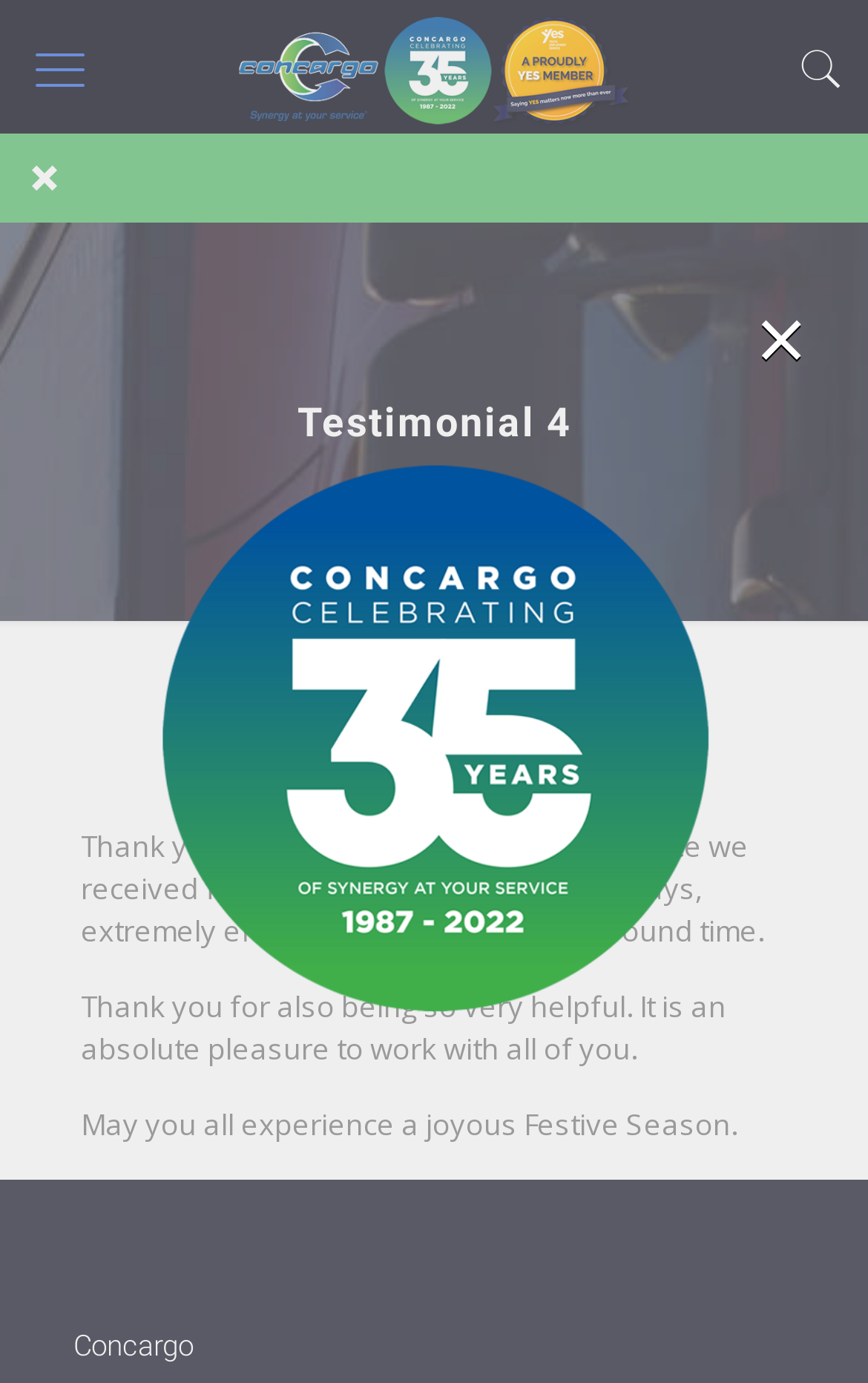Give a one-word or one-phrase response to the question:
What is the purpose of the '×' button?

Close the testimonial